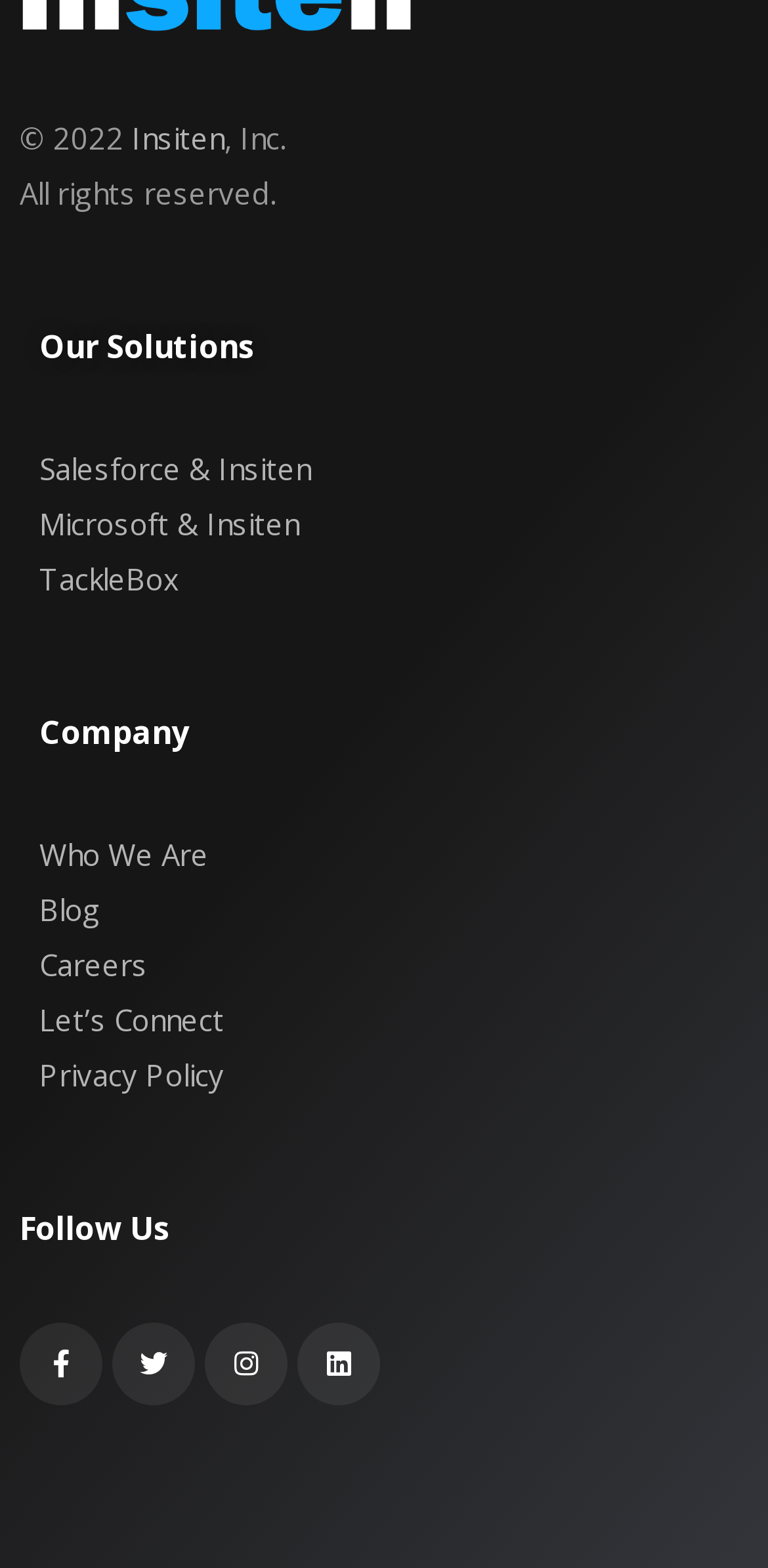Could you provide the bounding box coordinates for the portion of the screen to click to complete this instruction: "Learn about who we are"?

[0.051, 0.533, 0.272, 0.558]